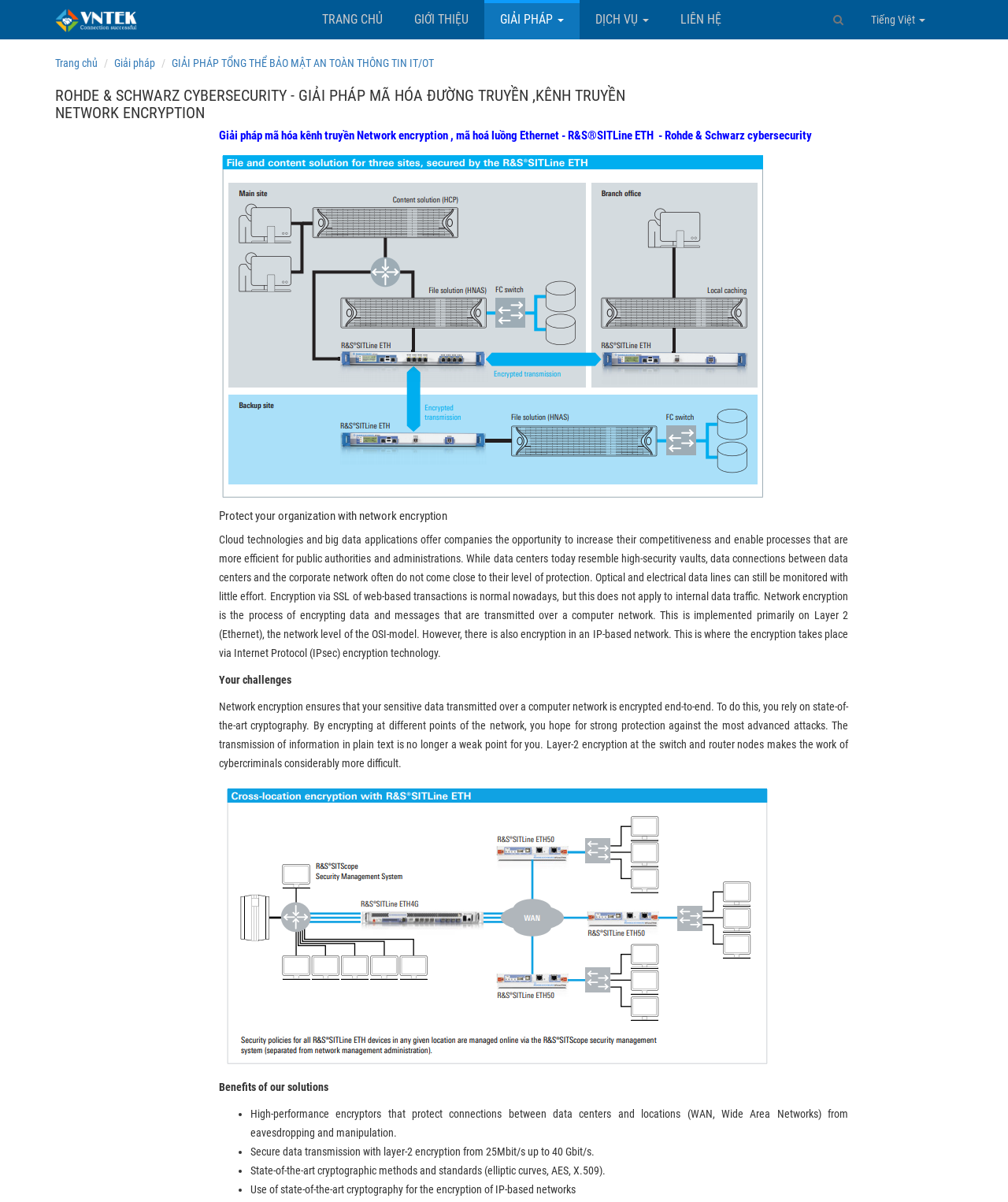Please answer the following question as detailed as possible based on the image: 
What is the main topic of this webpage?

Based on the webpage content, especially the headings and static texts, it is clear that the main topic of this webpage is network encryption, which is a cybersecurity solution.